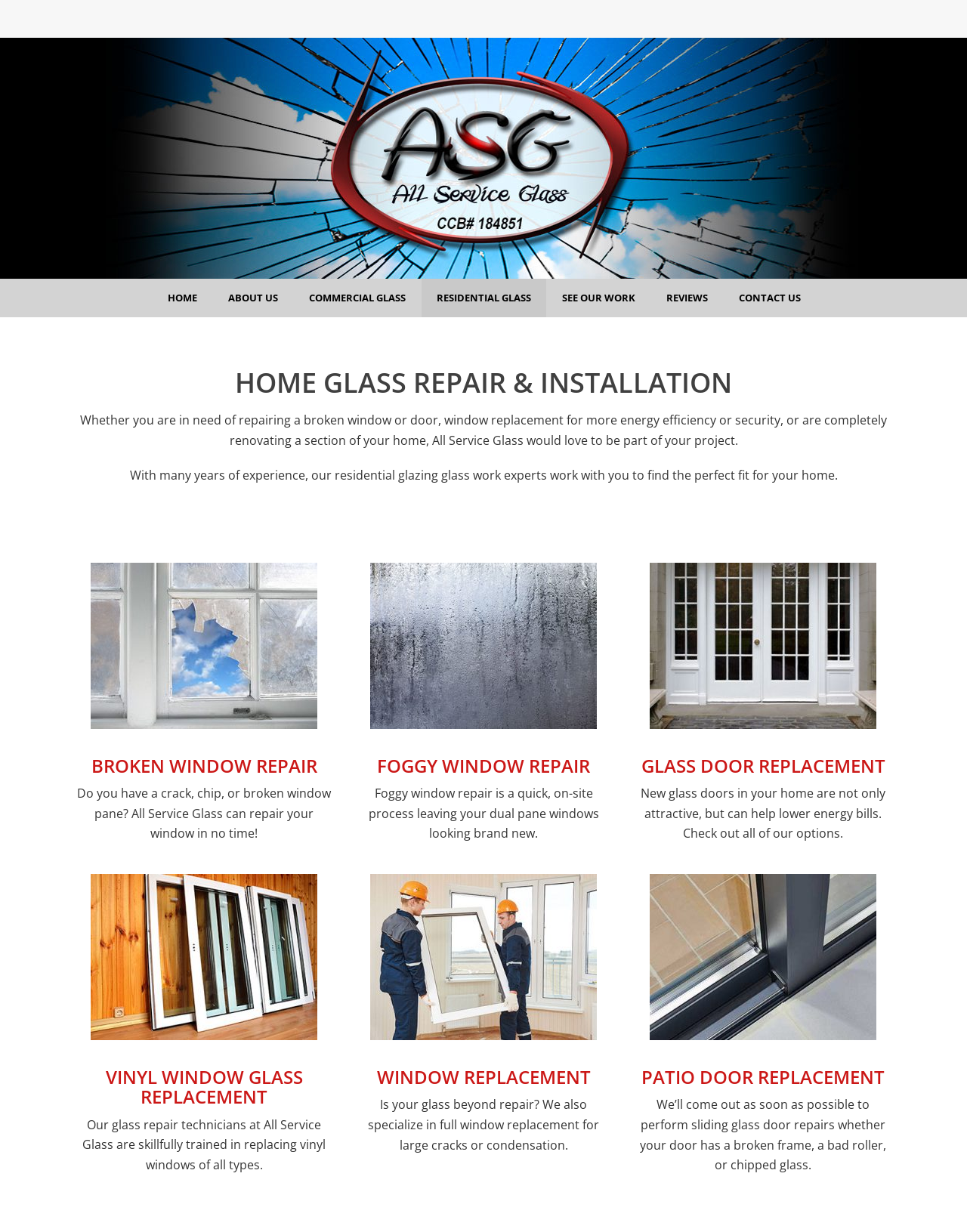Pinpoint the bounding box coordinates of the area that should be clicked to complete the following instruction: "Learn about Broken Window Repair". The coordinates must be given as four float numbers between 0 and 1, i.e., [left, top, right, bottom].

[0.078, 0.457, 0.344, 0.592]